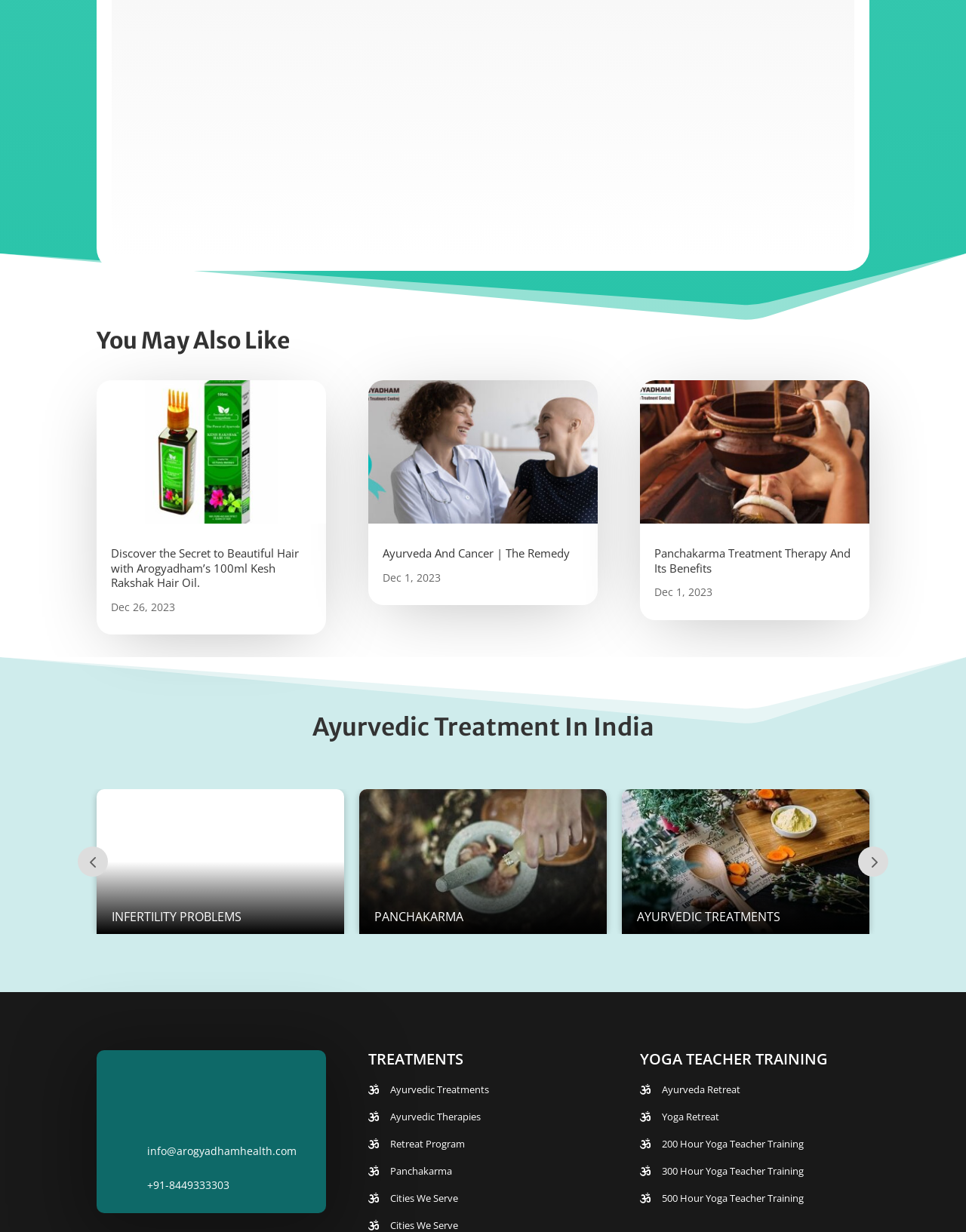Pinpoint the bounding box coordinates of the element you need to click to execute the following instruction: "learn about Discover the Secret to Beautiful Hair". The bounding box should be represented by four float numbers between 0 and 1, in the format [left, top, right, bottom].

[0.424, 0.134, 0.482, 0.148]